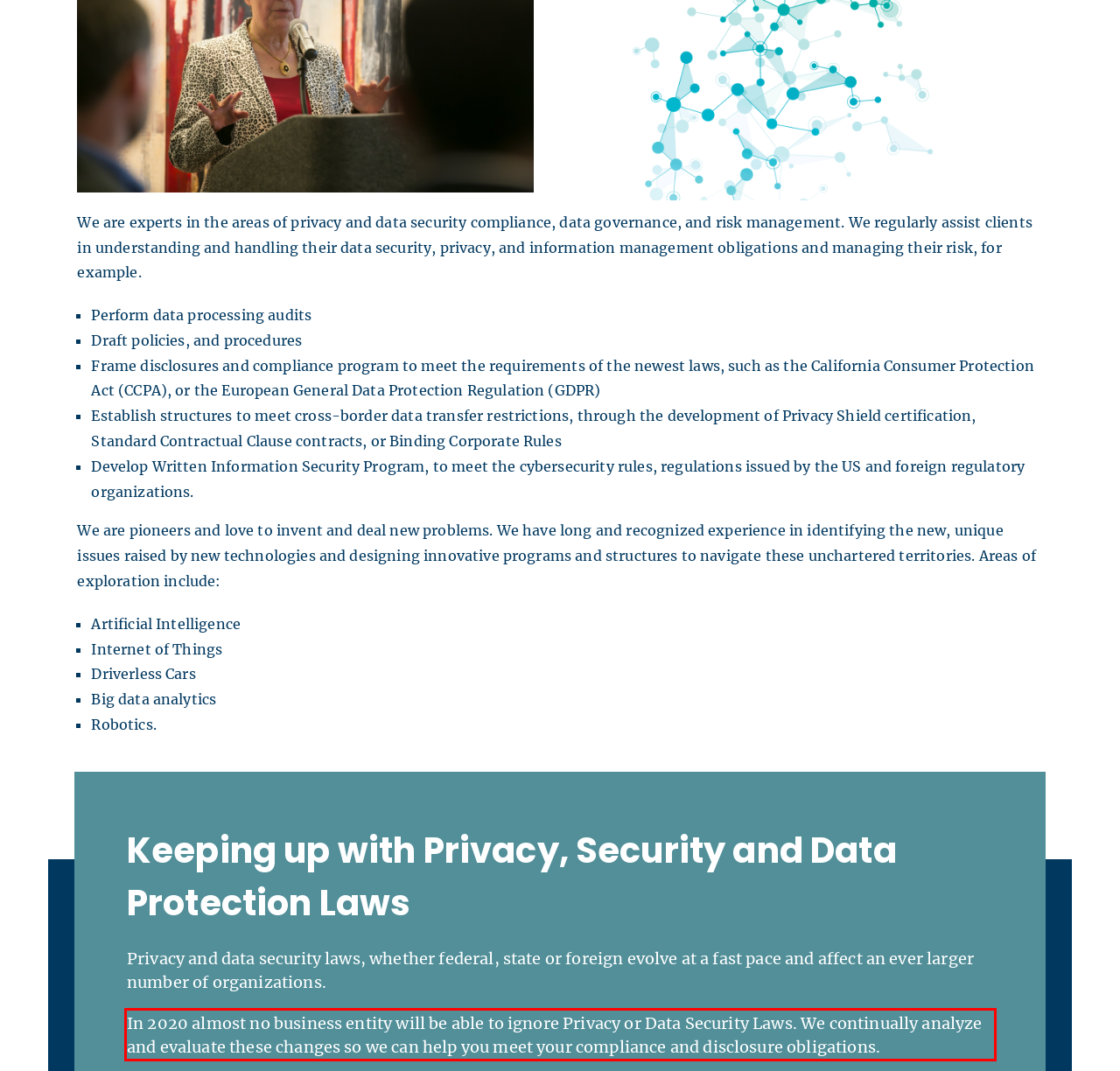Given a screenshot of a webpage, identify the red bounding box and perform OCR to recognize the text within that box.

In 2020 almost no business entity will be able to ignore Privacy or Data Security Laws. We continually analyze and evaluate these changes so we can help you meet your compliance and disclosure obligations.